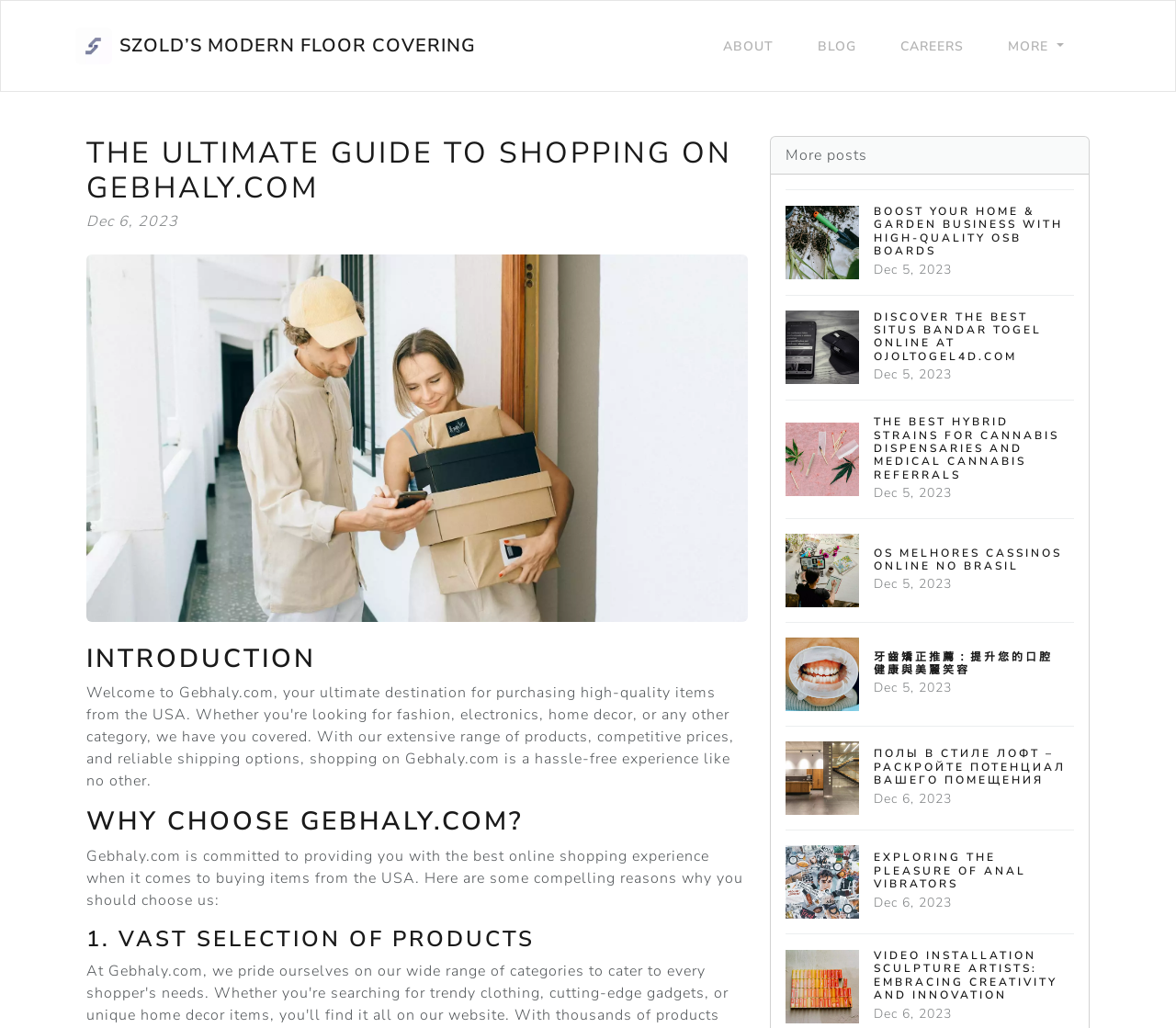Pinpoint the bounding box coordinates of the element you need to click to execute the following instruction: "View the image of Gebhaly.com". The bounding box should be represented by four float numbers between 0 and 1, in the format [left, top, right, bottom].

[0.073, 0.247, 0.636, 0.605]